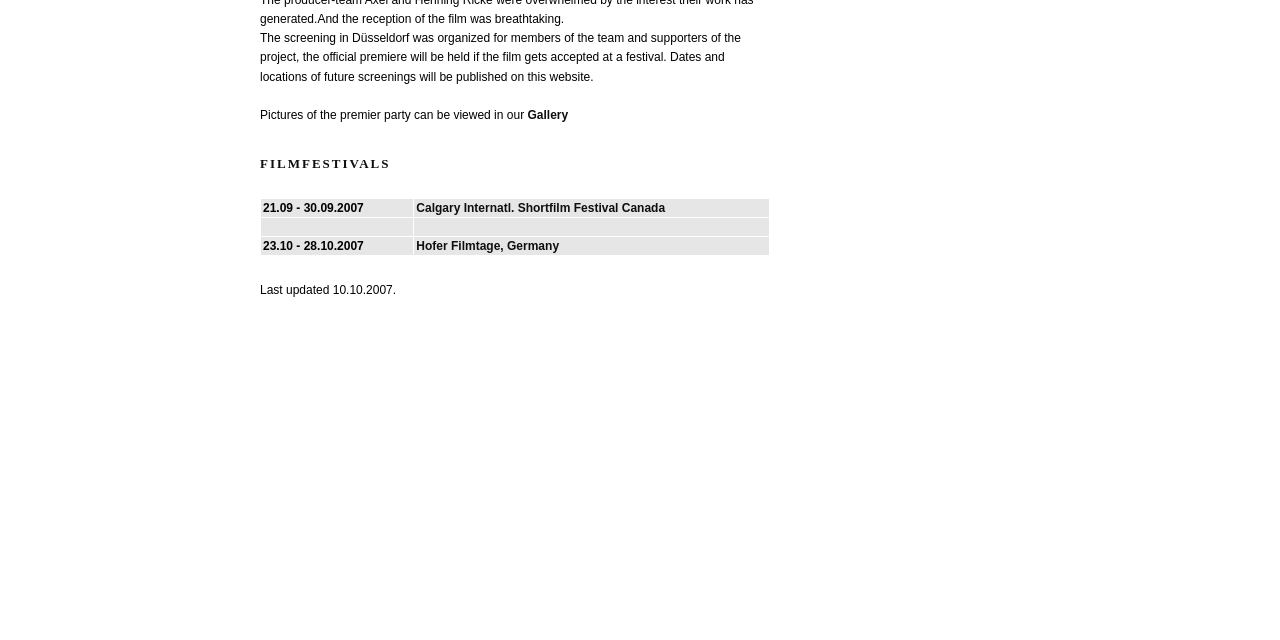Extract the bounding box coordinates of the UI element described: "Calgary Internatl. Shortfilm Festival Canada". Provide the coordinates in the format [left, top, right, bottom] with values ranging from 0 to 1.

[0.325, 0.313, 0.52, 0.335]